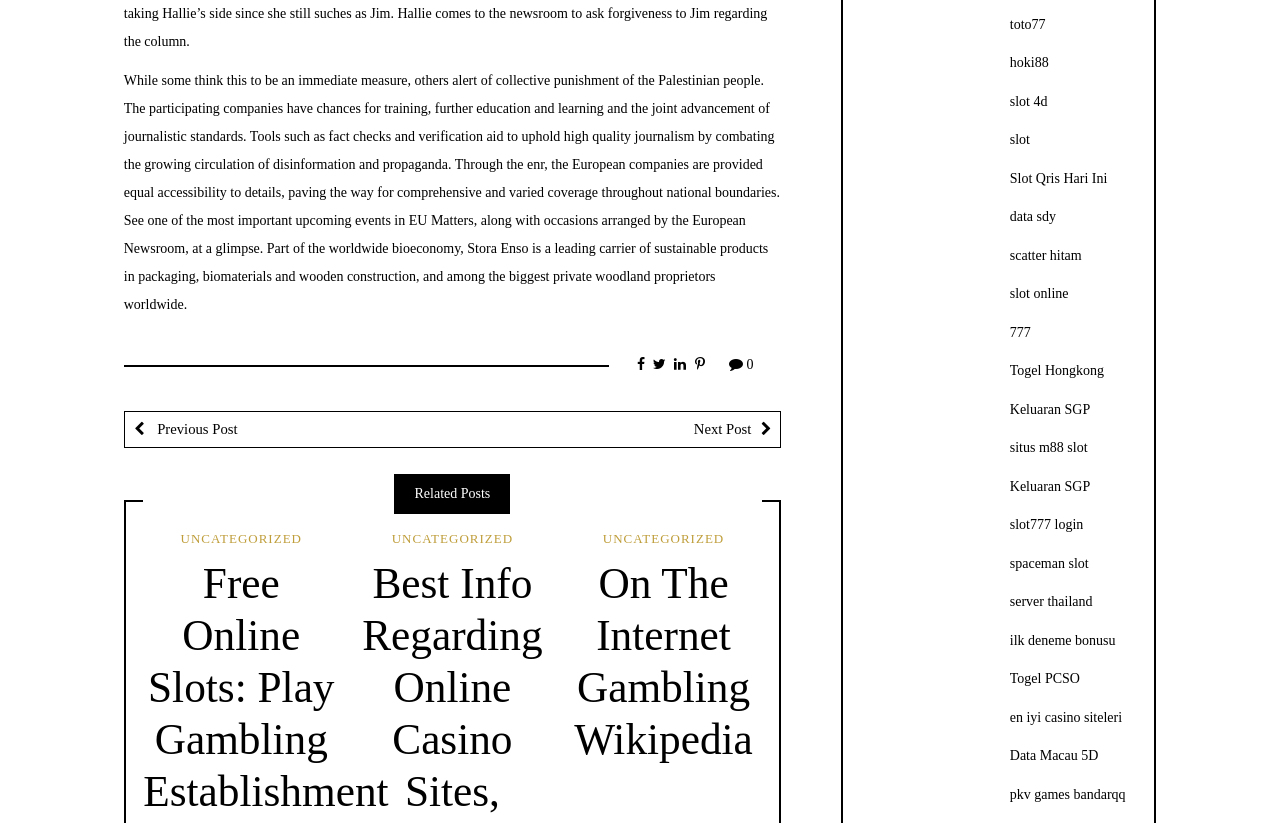Can you find the bounding box coordinates for the element that needs to be clicked to execute this instruction: "Click the previous post link"? The coordinates should be given as four float numbers between 0 and 1, i.e., [left, top, right, bottom].

[0.097, 0.5, 0.353, 0.543]